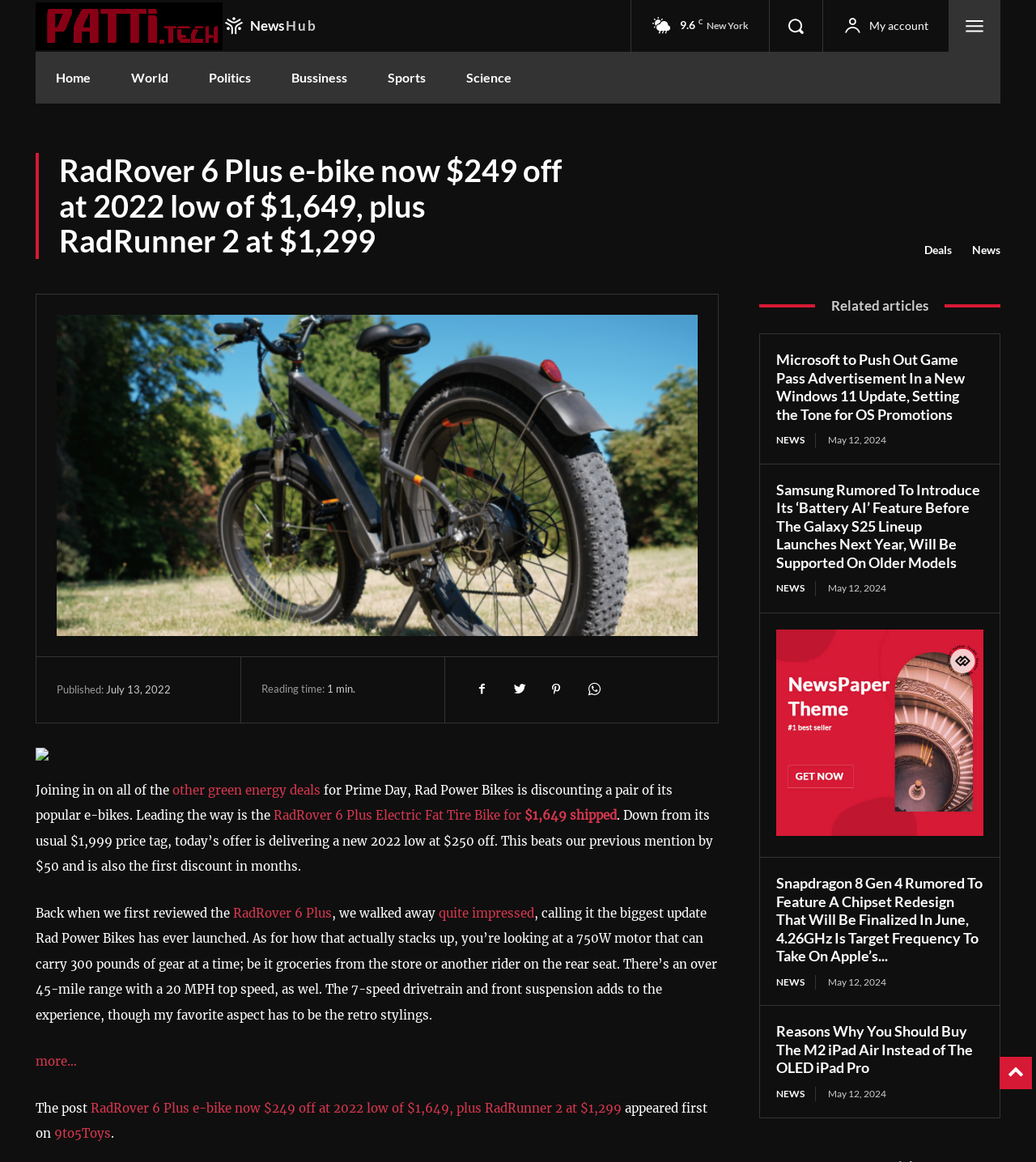Pinpoint the bounding box coordinates of the element that must be clicked to accomplish the following instruction: "Visit the 'Home' page". The coordinates should be in the format of four float numbers between 0 and 1, i.e., [left, top, right, bottom].

[0.034, 0.045, 0.107, 0.089]